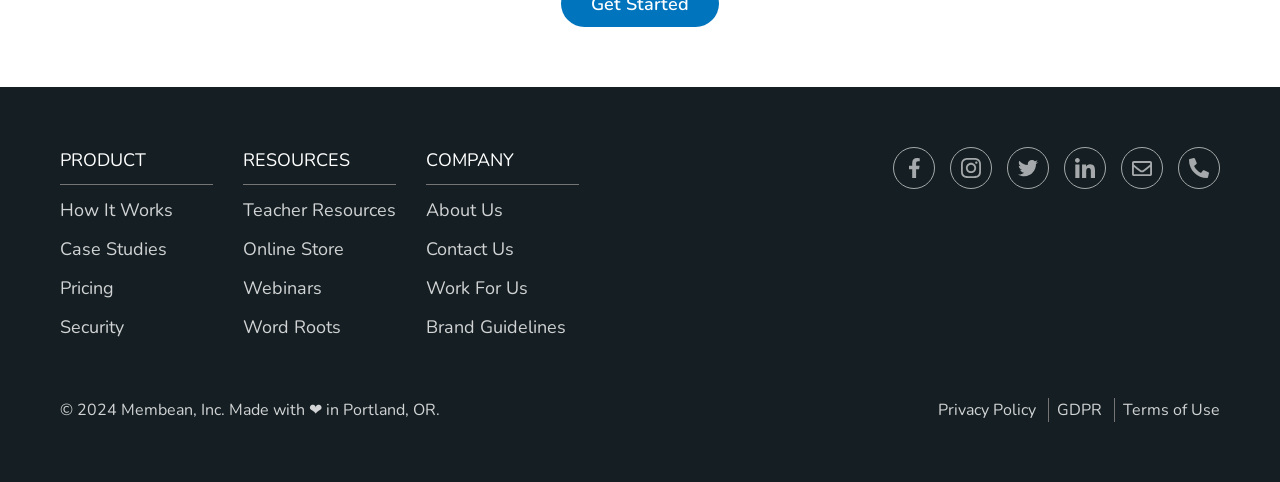Determine the bounding box coordinates of the element's region needed to click to follow the instruction: "Visit the 'Case Studies' page". Provide these coordinates as four float numbers between 0 and 1, formatted as [left, top, right, bottom].

[0.047, 0.492, 0.13, 0.541]